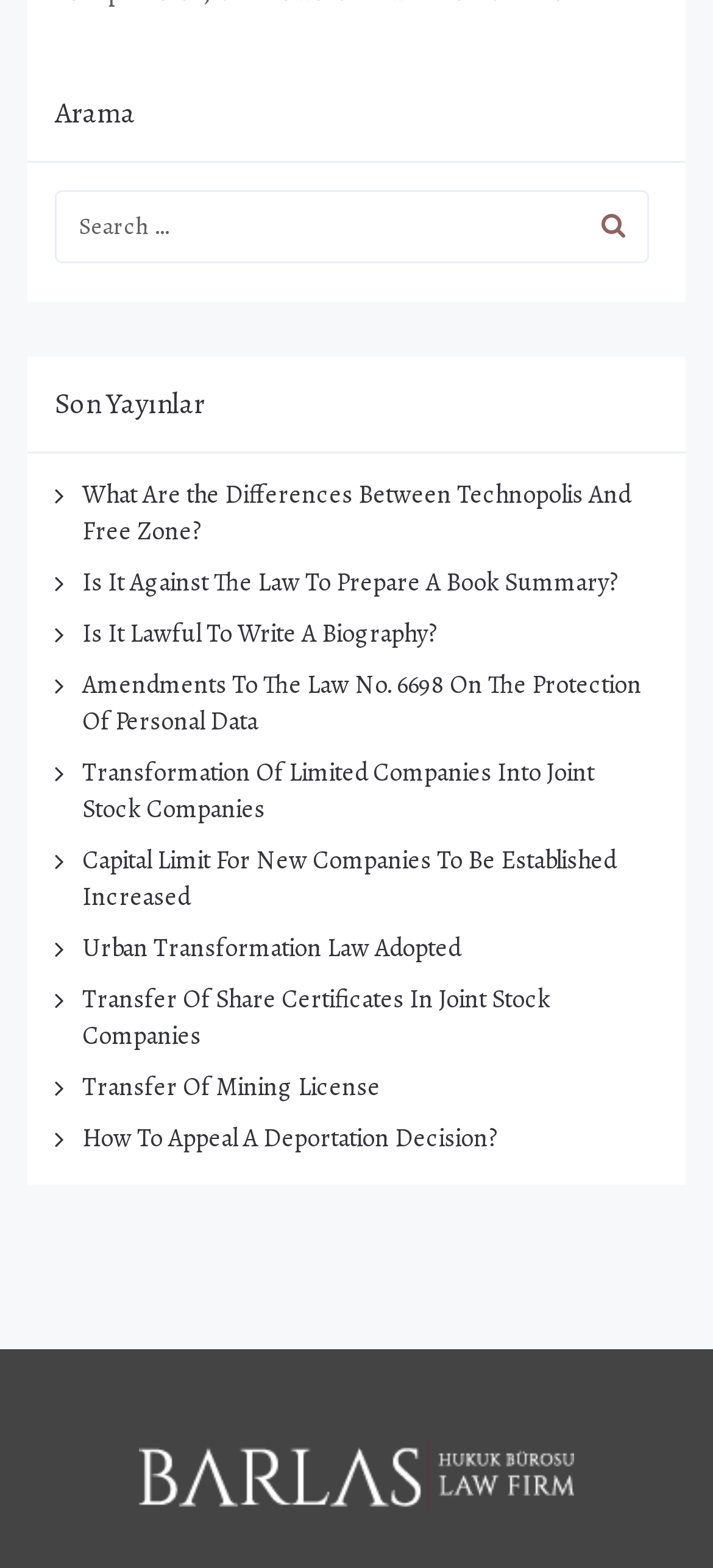Locate the bounding box coordinates of the segment that needs to be clicked to meet this instruction: "click on the logo".

[0.195, 0.919, 0.805, 0.966]